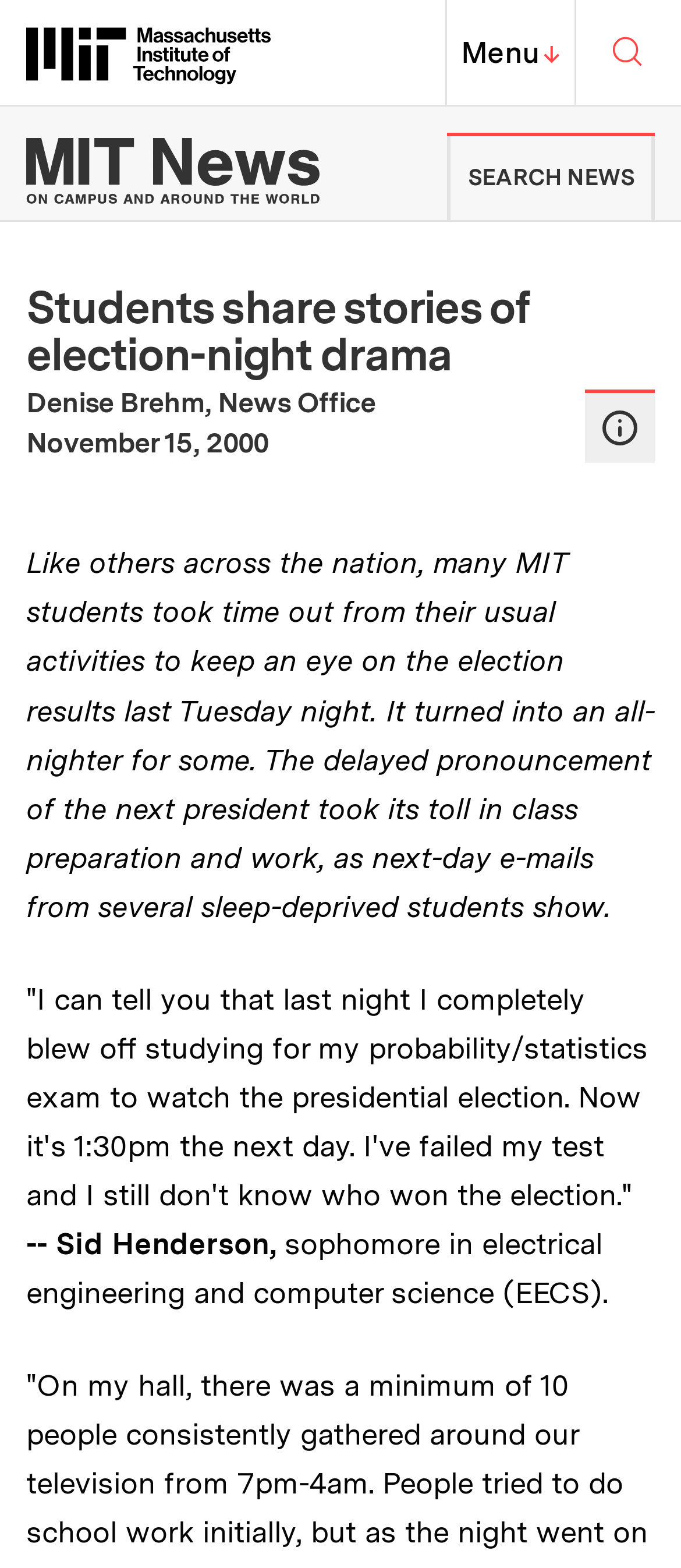Locate the bounding box coordinates of the UI element described by: "MIT Top Menu↓". Provide the coordinates as four float numbers between 0 and 1, formatted as [left, top, right, bottom].

[0.654, 0.0, 0.846, 0.067]